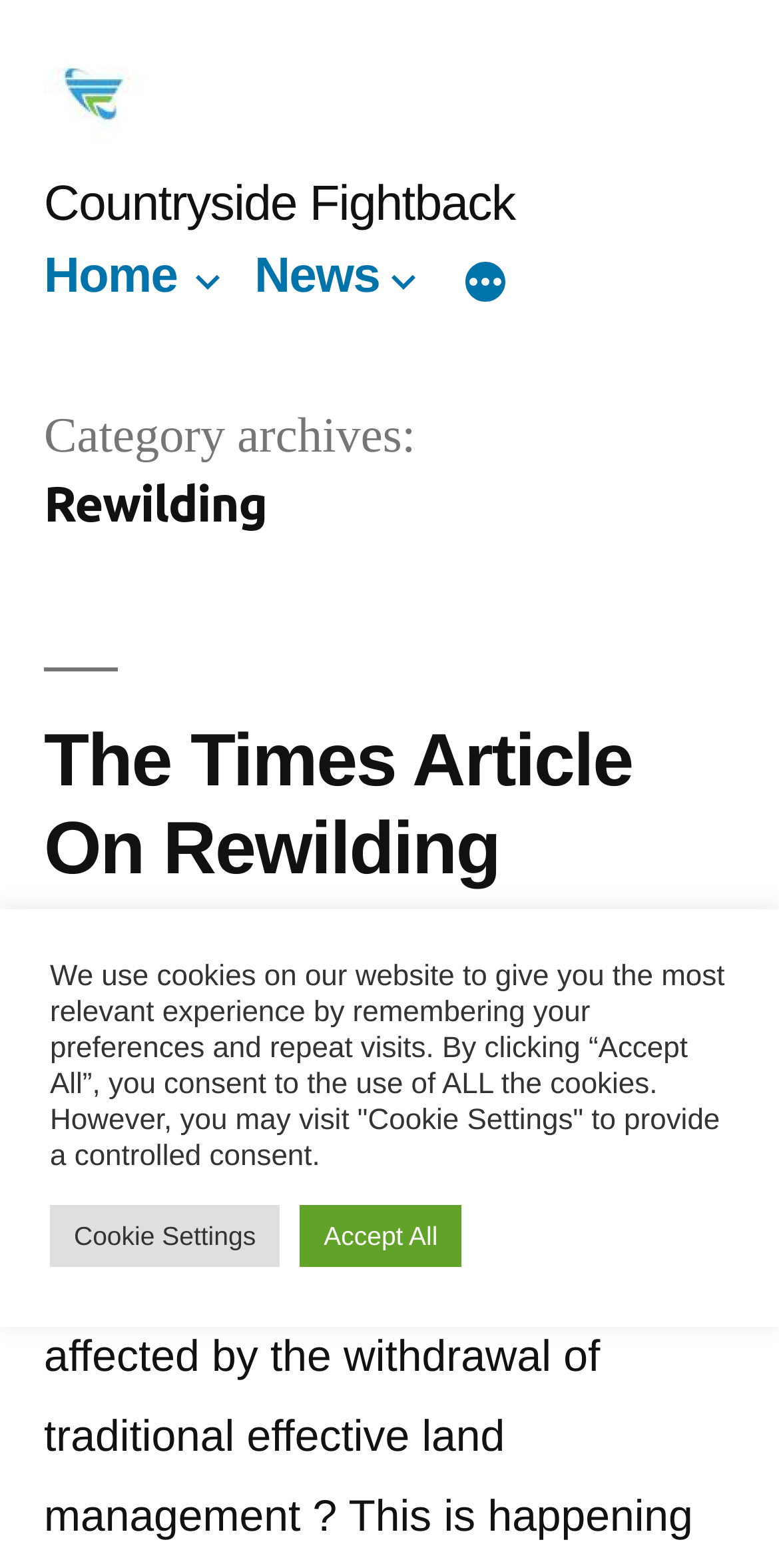How many links are in the header section?
Please interpret the details in the image and answer the question thoroughly.

I looked for link elements in the HeaderAsNonLandmark elements and found two links, one with the text 'Countryside Fightback' and another with the text 'The Times Article On Rewilding'.